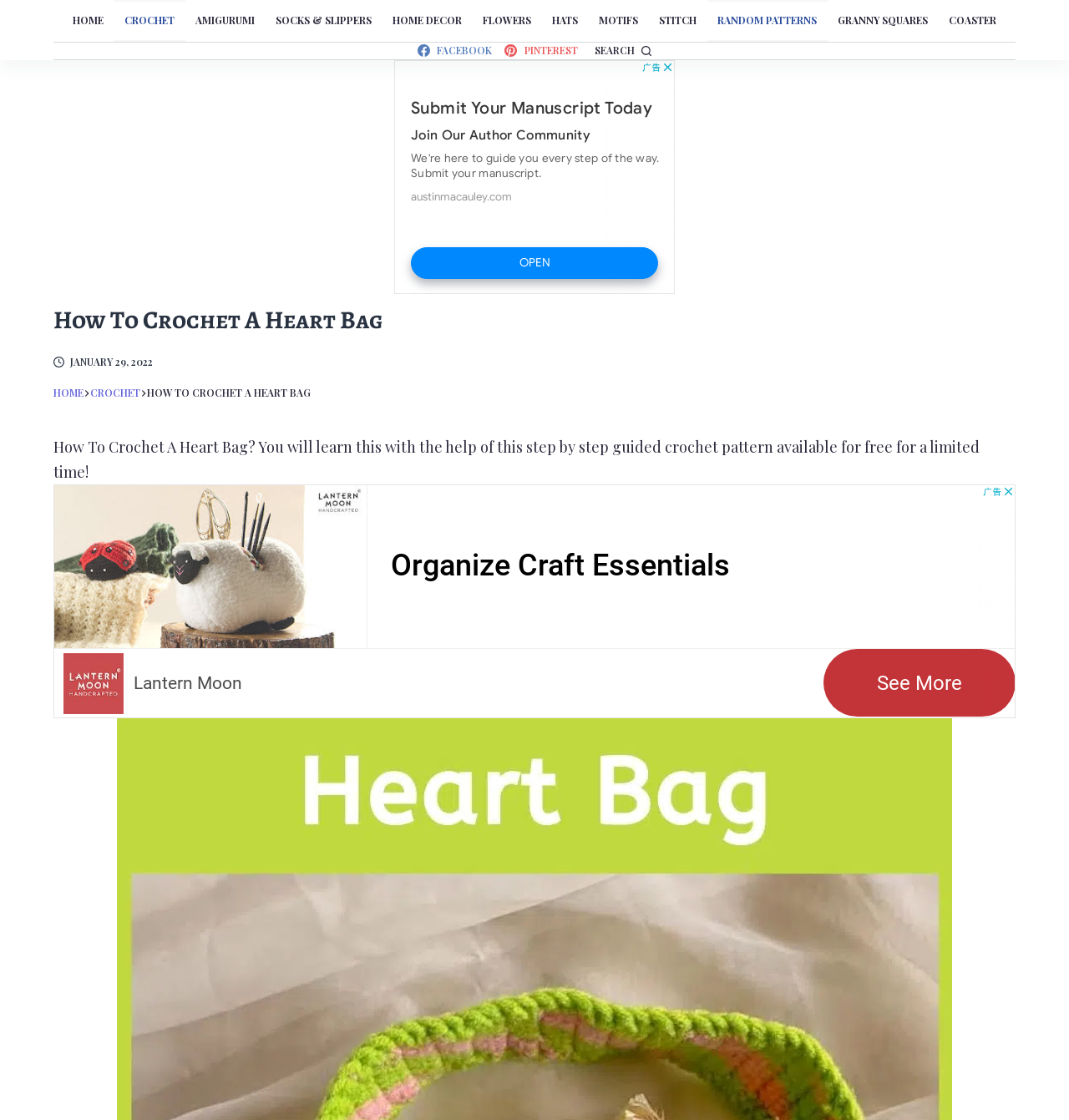What is the purpose of the button on the top right?
Based on the visual content, answer with a single word or a brief phrase.

Search